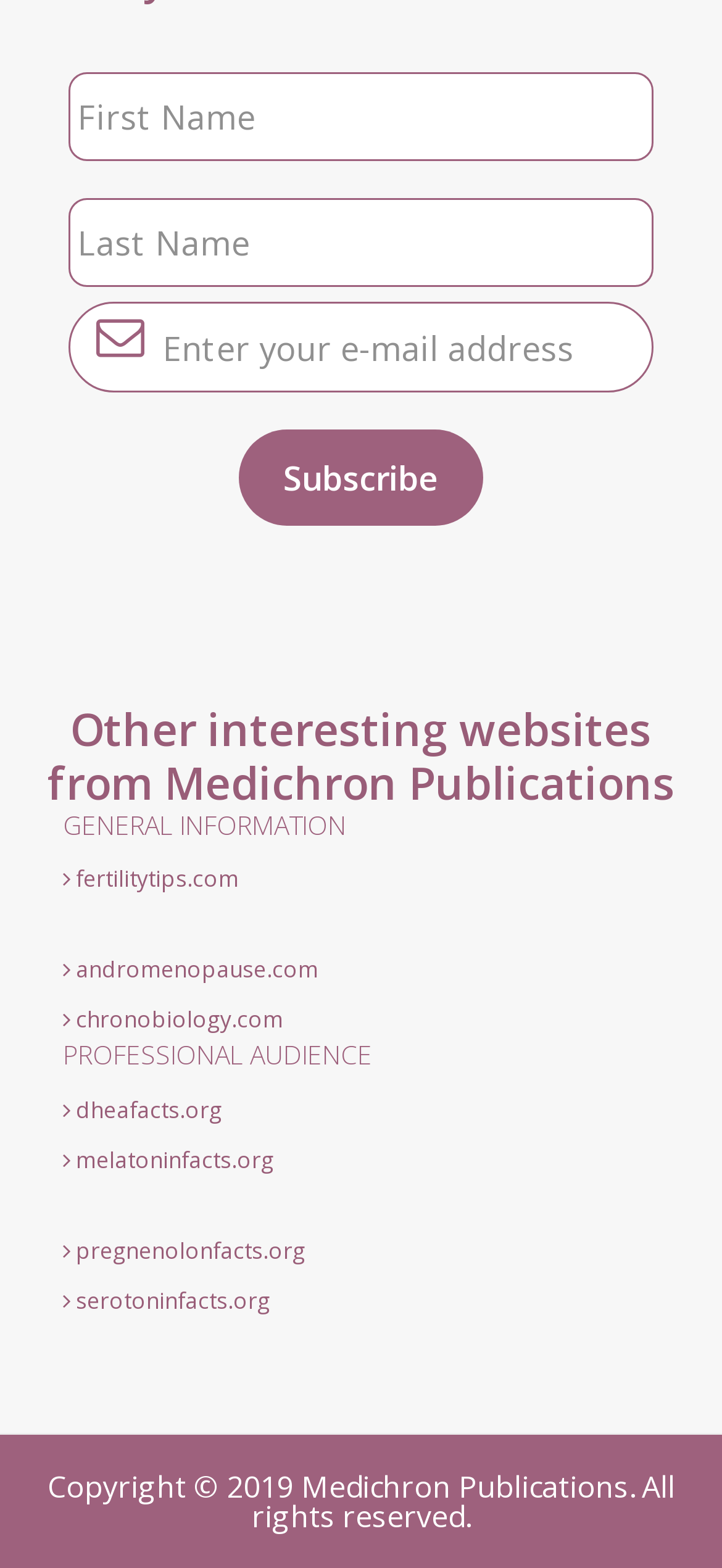Please find and report the bounding box coordinates of the element to click in order to perform the following action: "Enter email address". The coordinates should be expressed as four float numbers between 0 and 1, in the format [left, top, right, bottom].

[0.095, 0.046, 0.905, 0.103]